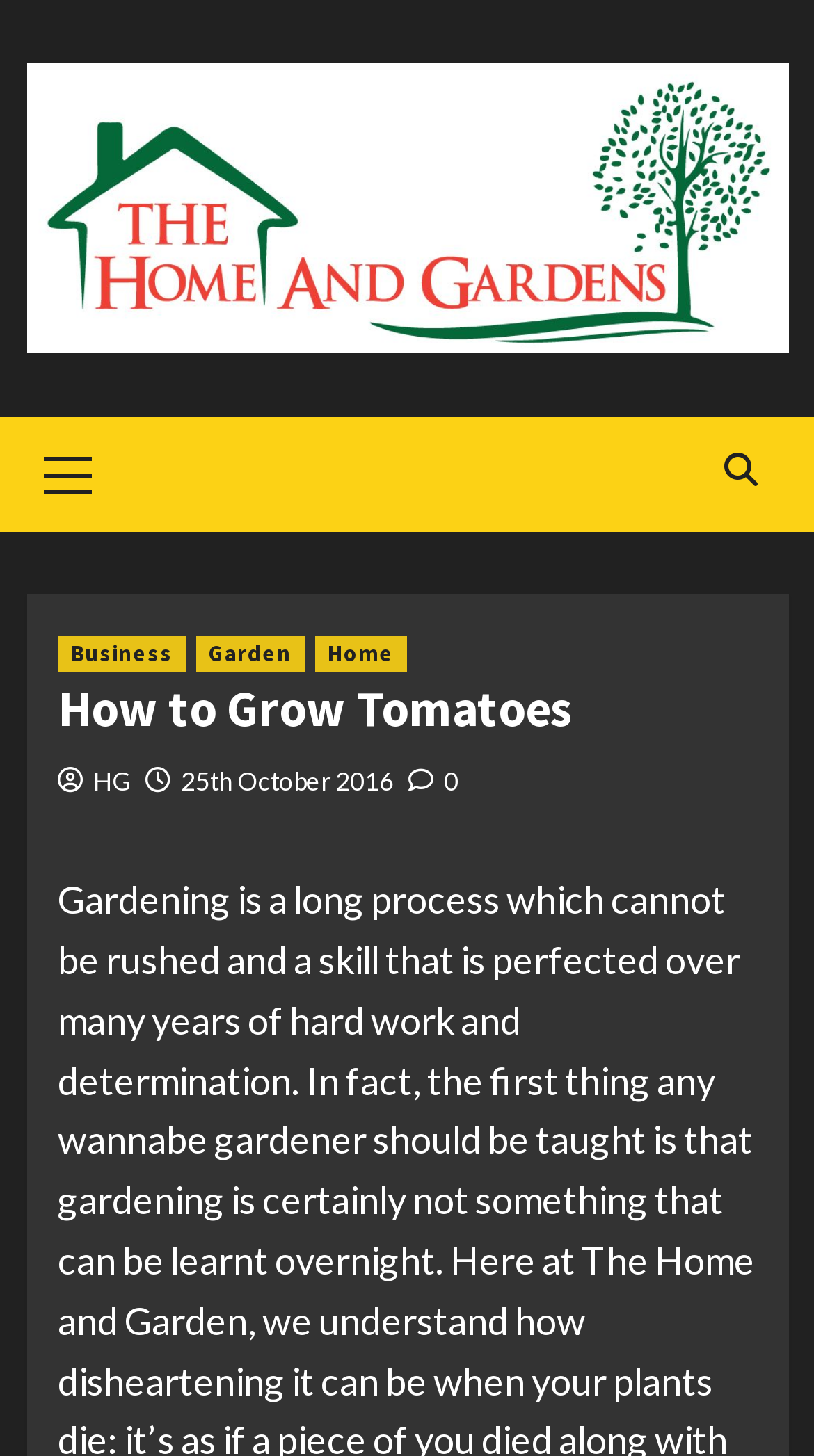Specify the bounding box coordinates of the element's area that should be clicked to execute the given instruction: "visit HG page". The coordinates should be four float numbers between 0 and 1, i.e., [left, top, right, bottom].

[0.114, 0.526, 0.16, 0.548]